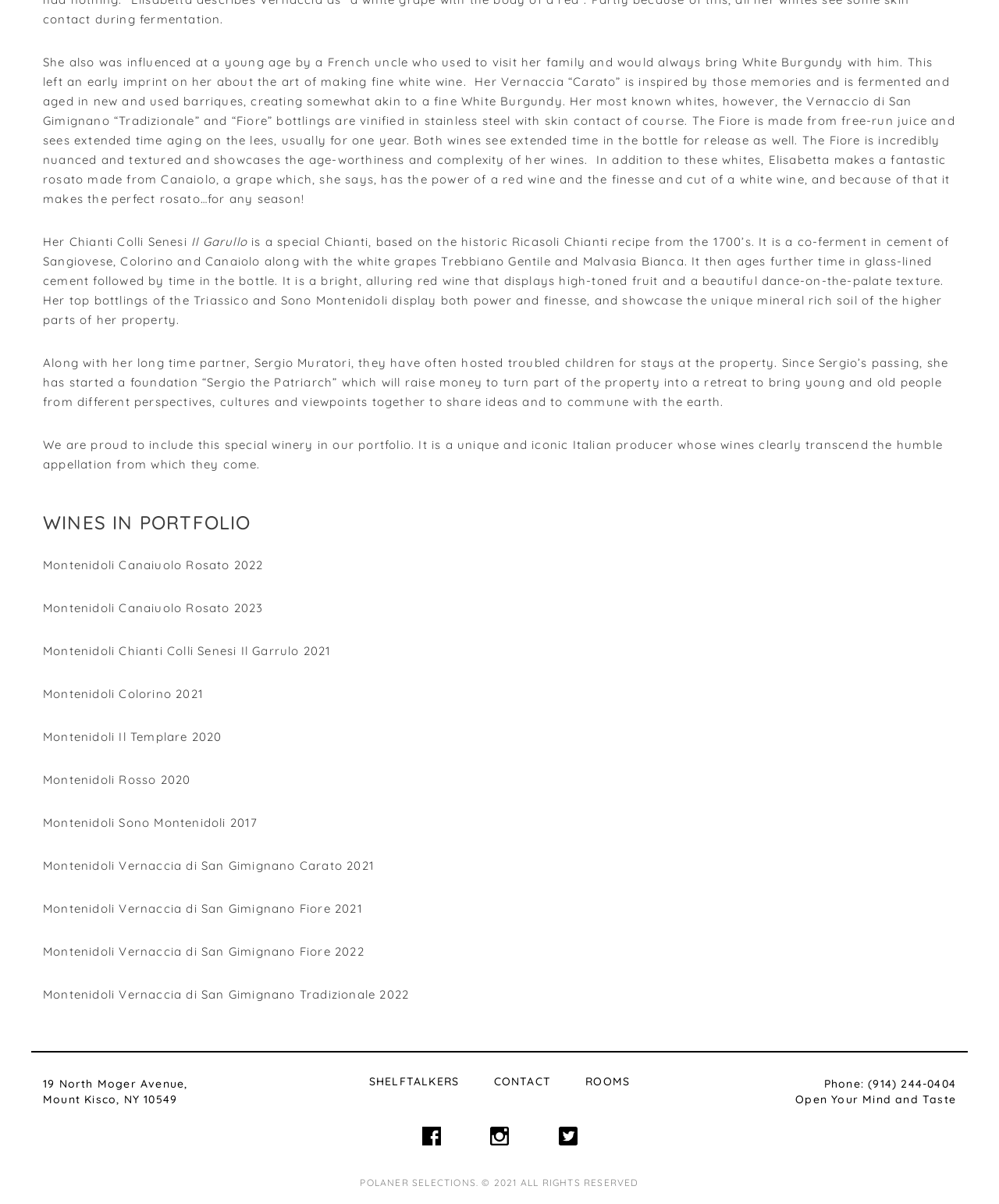Highlight the bounding box of the UI element that corresponds to this description: "Montenidoli Rosso 2020".

[0.043, 0.639, 0.957, 0.655]